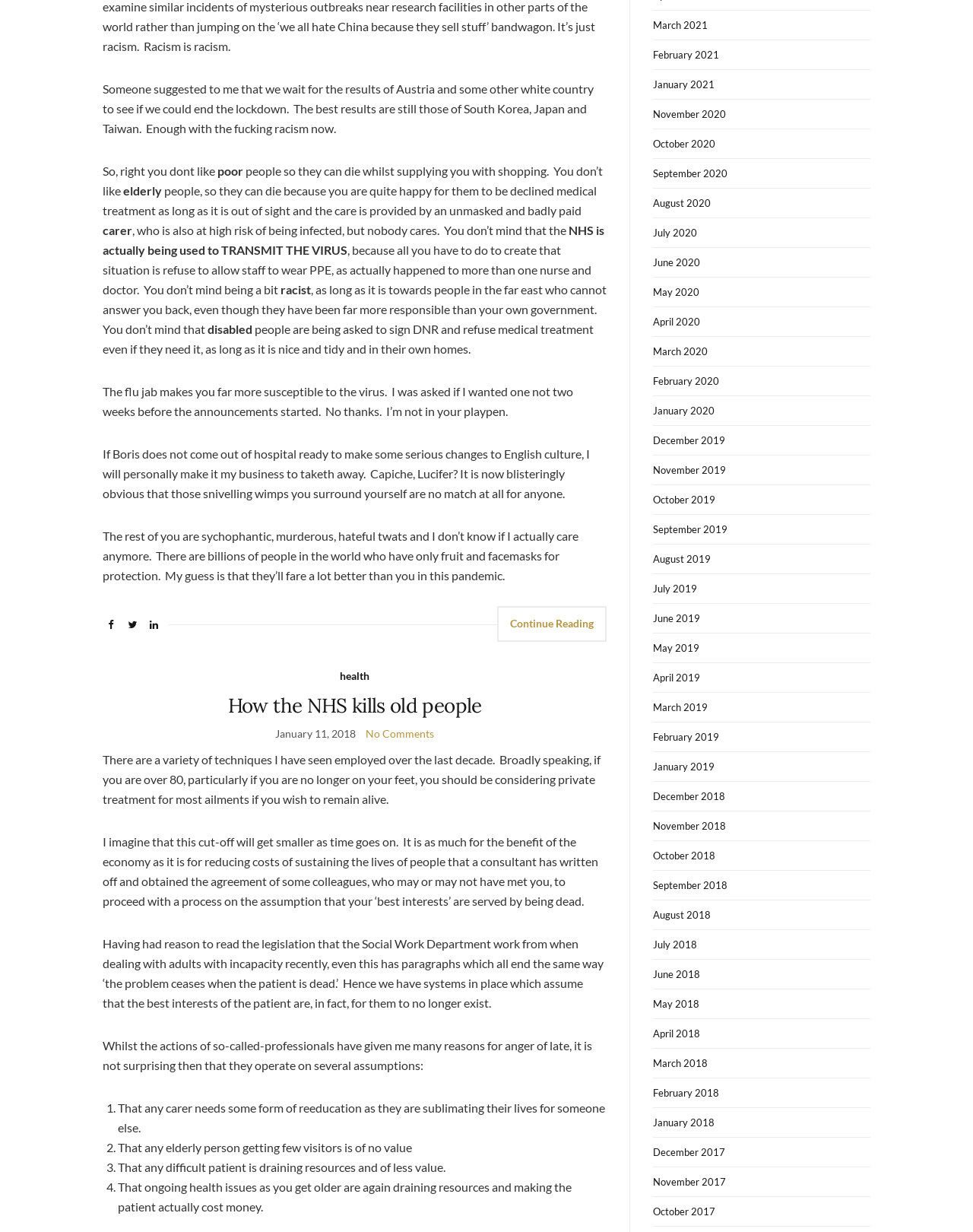What is the topic of the article?
Answer with a single word or phrase, using the screenshot for reference.

NHS and old people